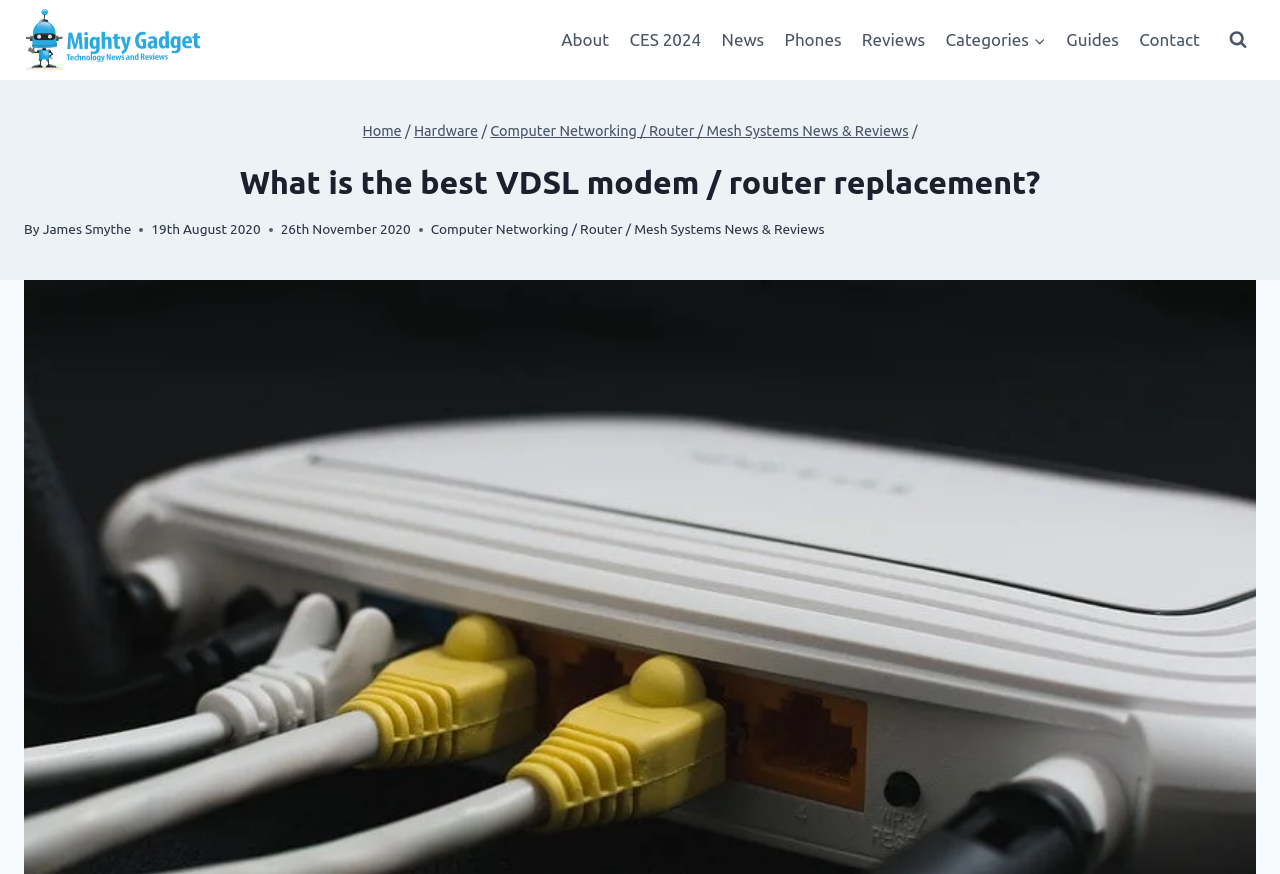Please provide a brief answer to the question using only one word or phrase: 
What type of content does the blog focus on?

Technology News and Reviews